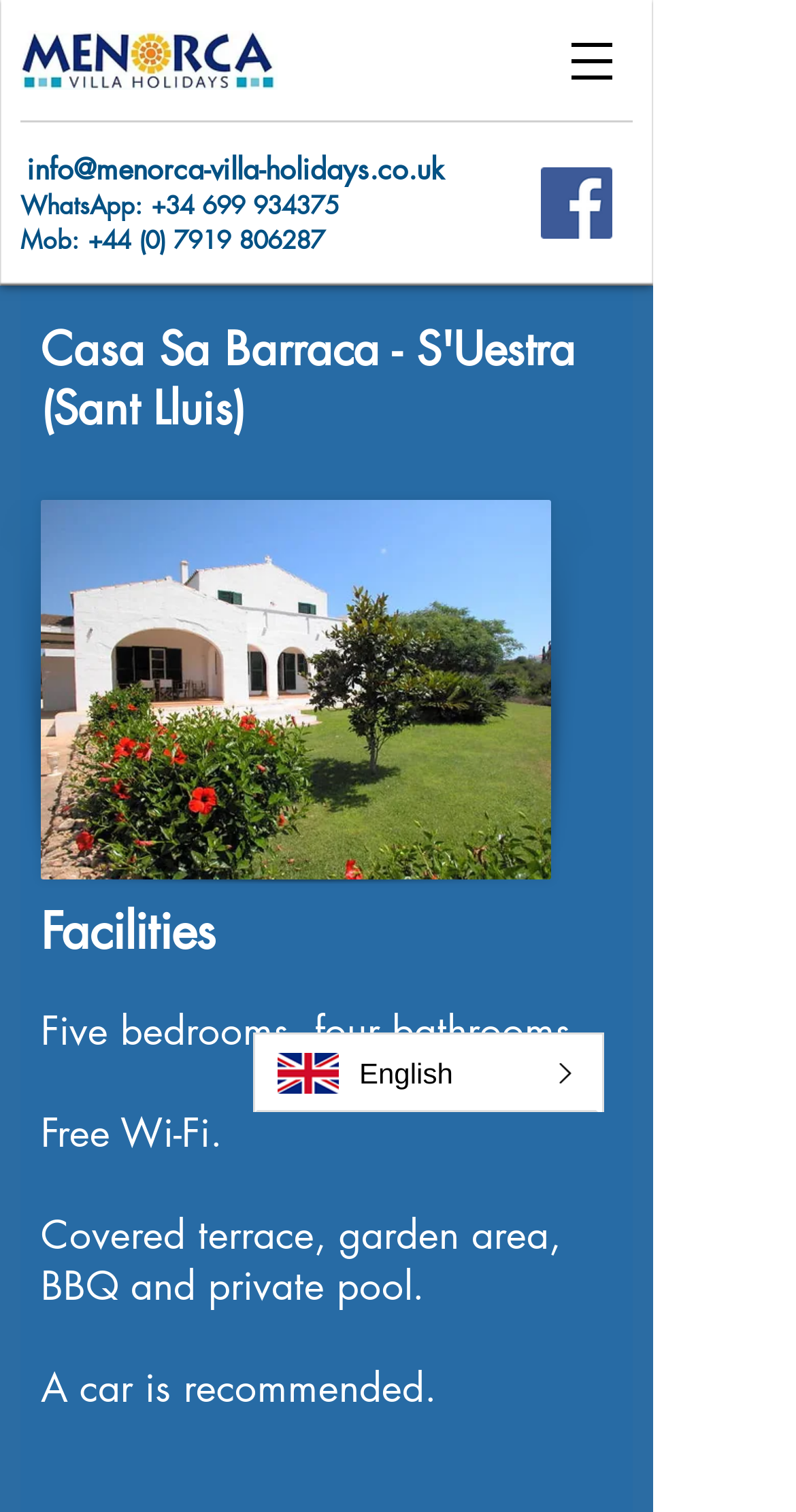Identify the bounding box of the UI element that matches this description: "rendering".

None